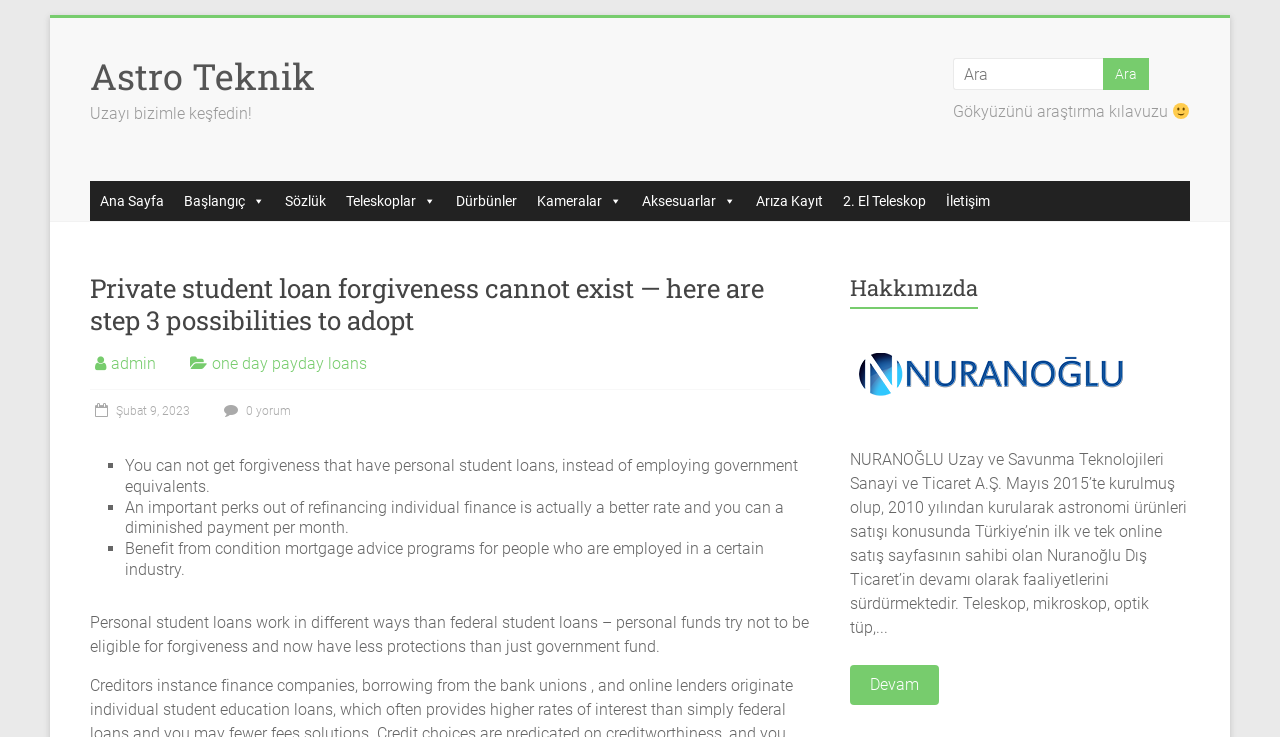Calculate the bounding box coordinates of the UI element given the description: "Şubat 9, 2023Şubat 9, 2023".

[0.07, 0.548, 0.148, 0.567]